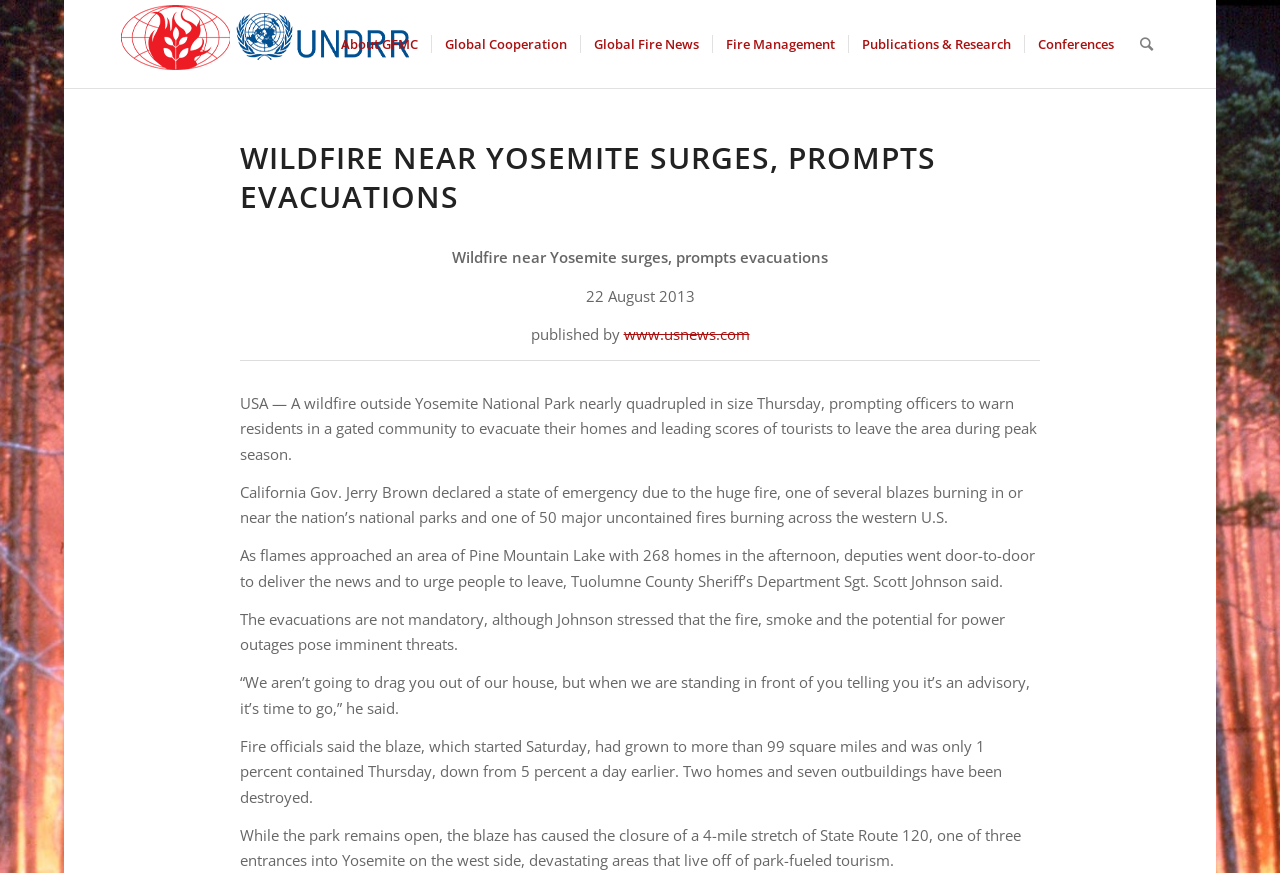Please respond in a single word or phrase: 
What is the current containment percentage of the fire?

1 percent